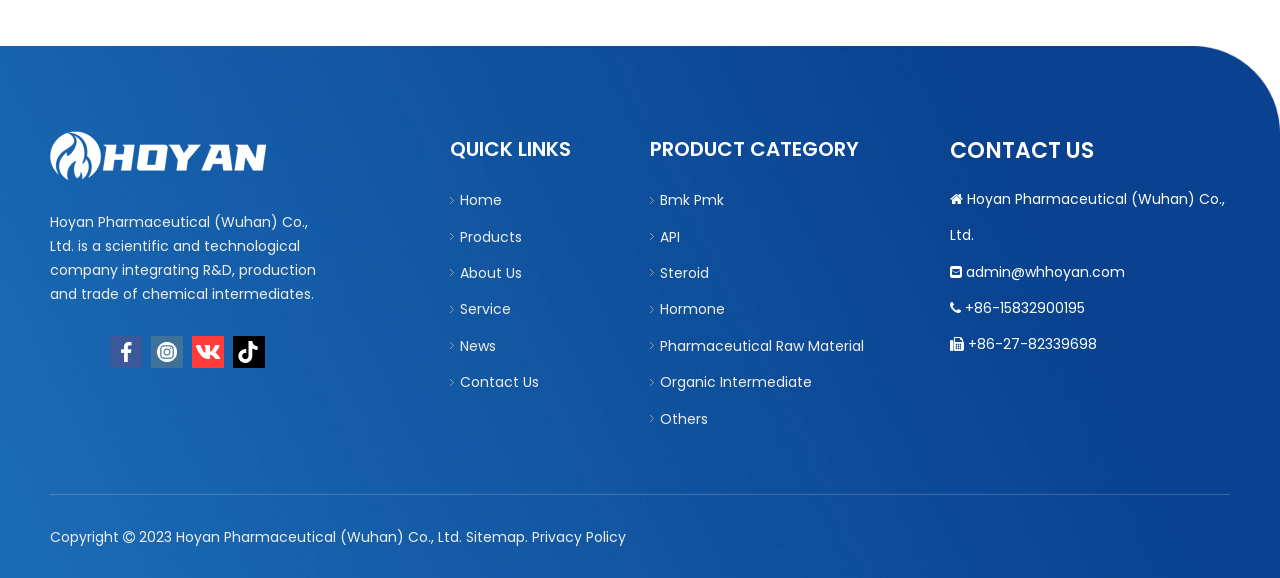Locate the bounding box coordinates of the area where you should click to accomplish the instruction: "View the Pharmaceutical Raw Material category".

[0.516, 0.581, 0.675, 0.615]